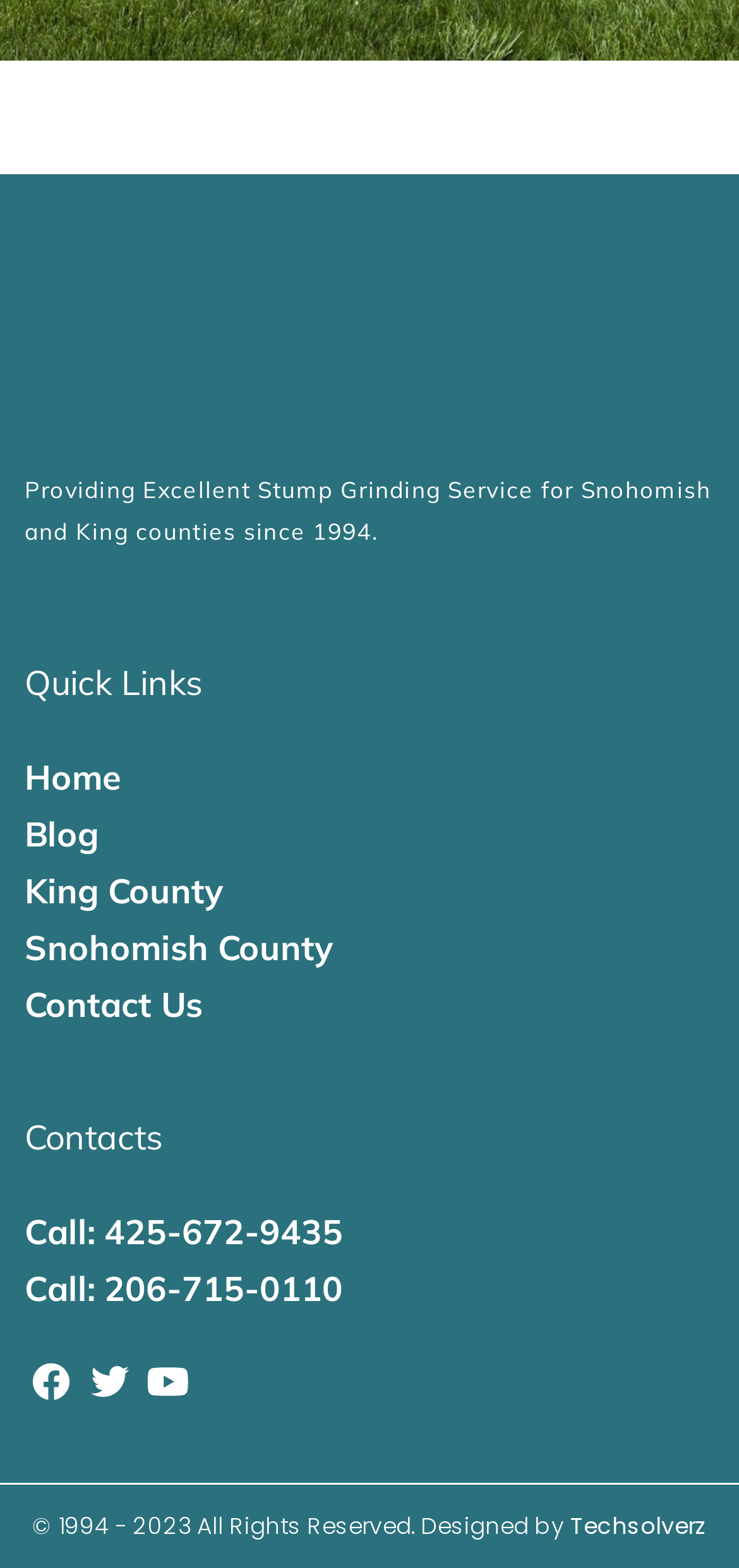Please specify the bounding box coordinates of the clickable section necessary to execute the following command: "Click on the 'Home' link".

[0.033, 0.479, 0.99, 0.515]